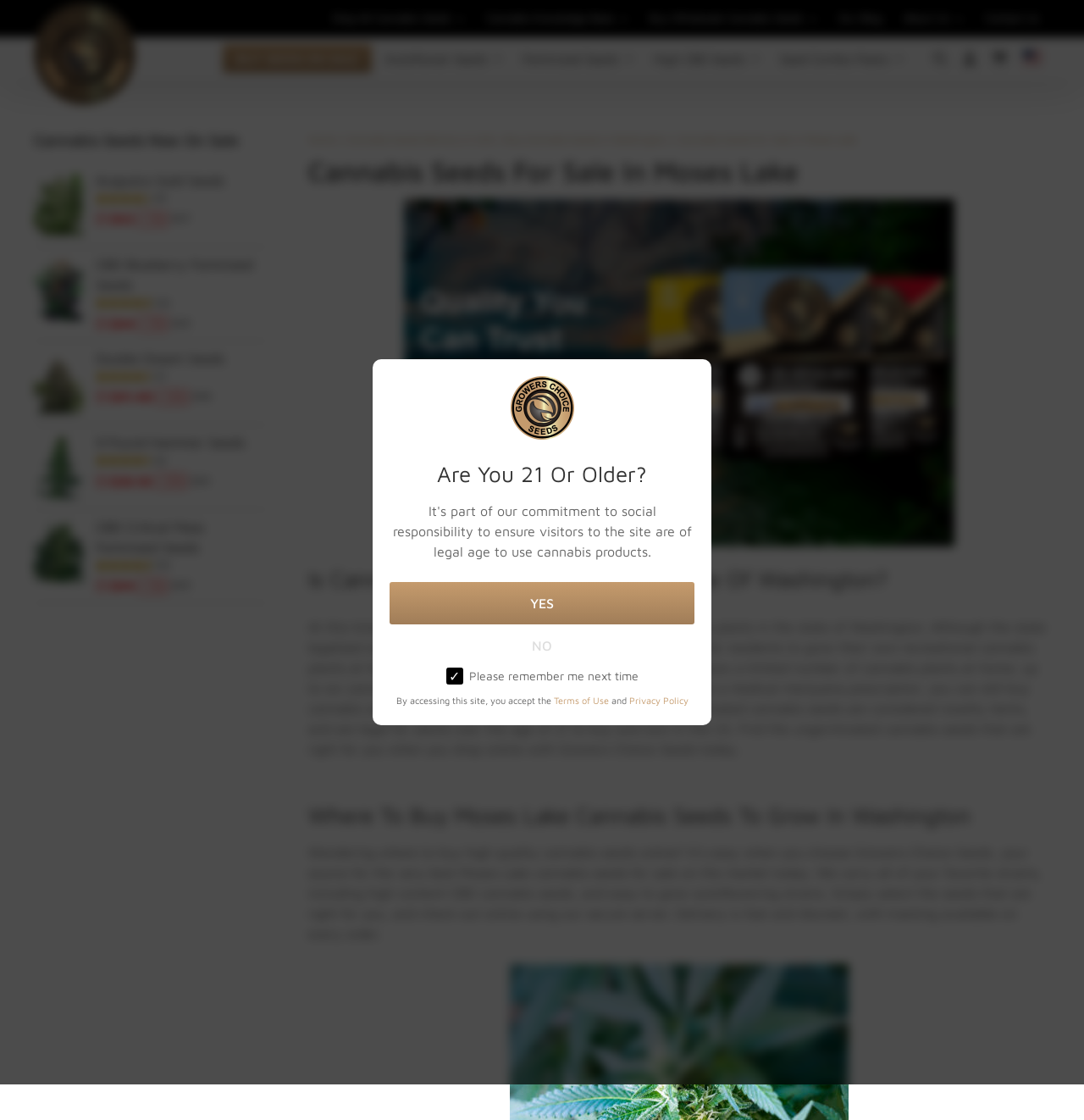Bounding box coordinates are specified in the format (top-left x, top-left y, bottom-right x, bottom-right y). All values are floating point numbers bounded between 0 and 1. Please provide the bounding box coordinate of the region this sentence describes: Autoflower Seeds

[0.356, 0.047, 0.45, 0.058]